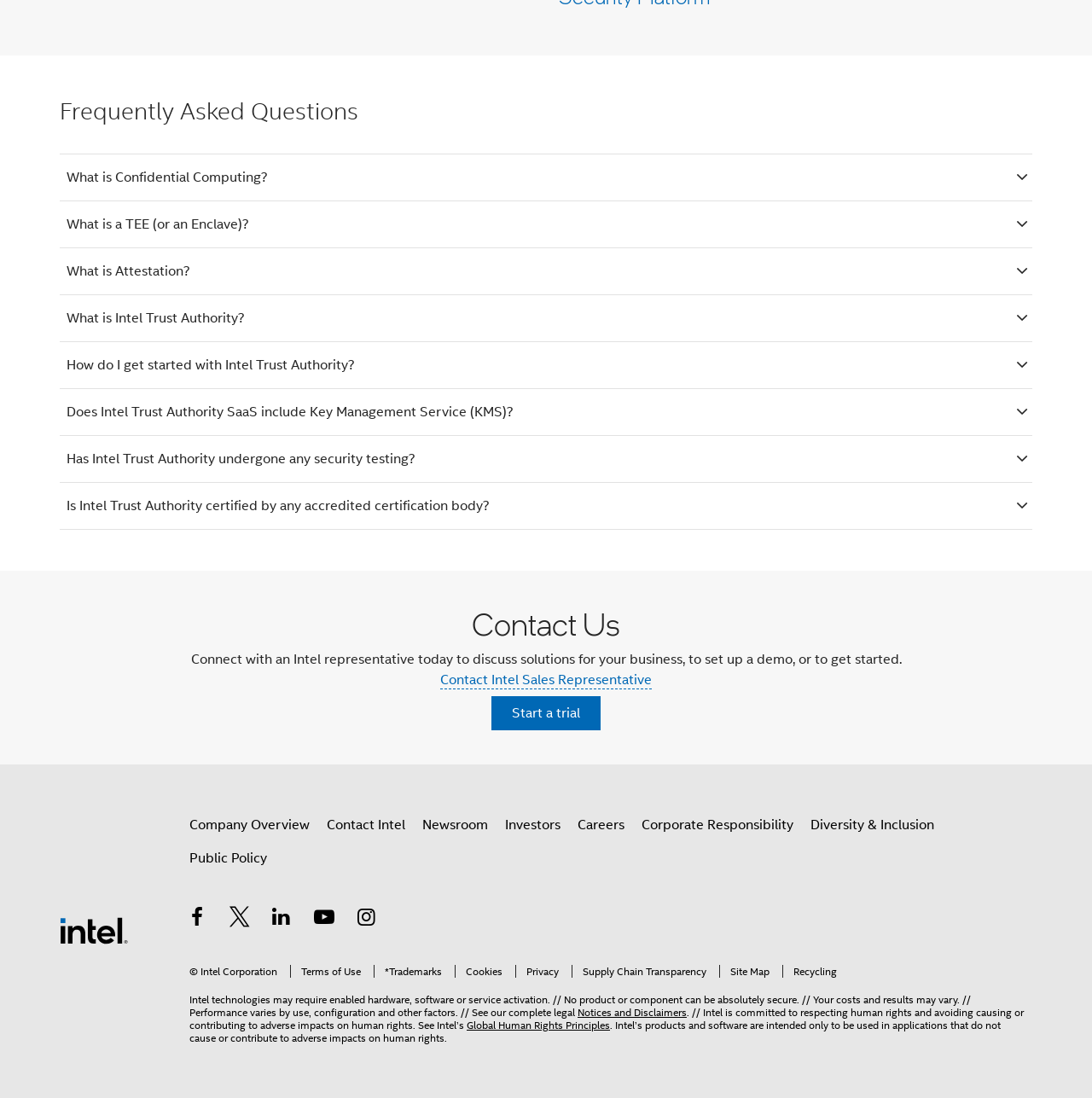Identify the bounding box for the described UI element: "Site Map".

[0.659, 0.858, 0.705, 0.87]